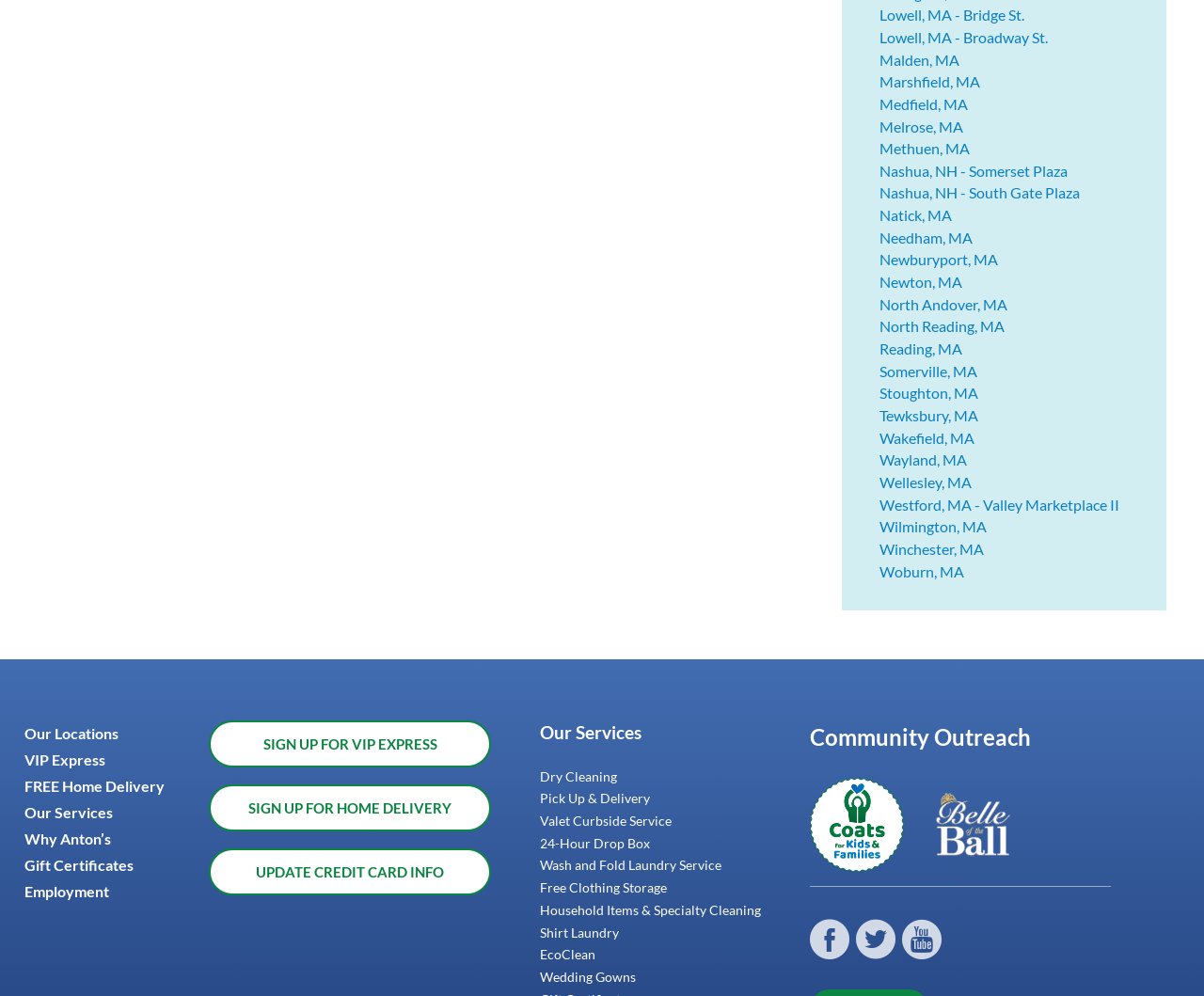How many locations does Anton's have?
Using the details shown in the screenshot, provide a comprehensive answer to the question.

The webpage lists multiple locations of Anton's, including Lowell, MA - Bridge St., Lowell, MA - Broadway St., Malden, MA, and many others, indicating that Anton's has multiple locations.